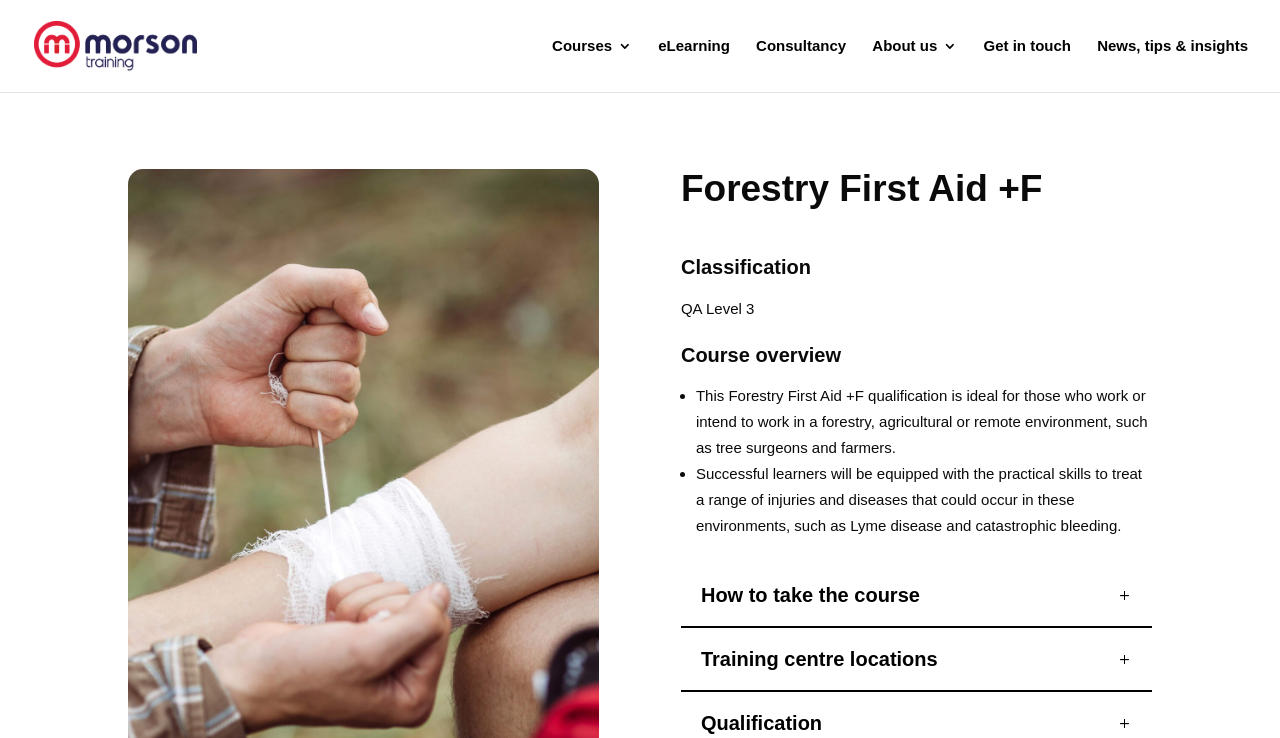Based on the image, provide a detailed response to the question:
What are the topics covered in this course?

The topics covered in this course can be inferred from the course overview section, which mentions that successful learners will be equipped with the practical skills to treat a range of injuries and diseases that could occur in forestry, agricultural or remote environments, such as Lyme disease and catastrophic bleeding.